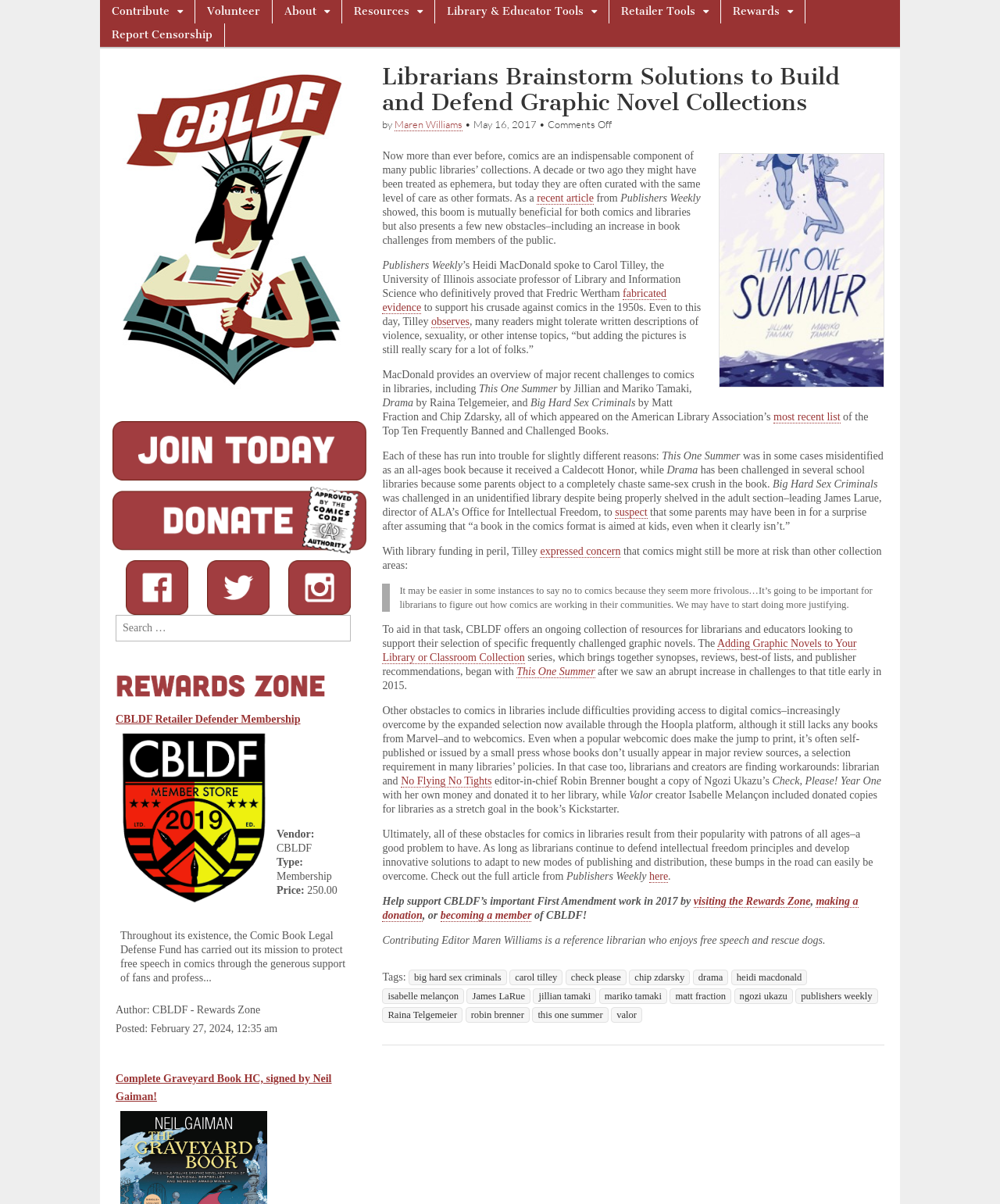Locate the primary heading on the webpage and return its text.

Librarians Brainstorm Solutions to Build and Defend Graphic Novel Collections